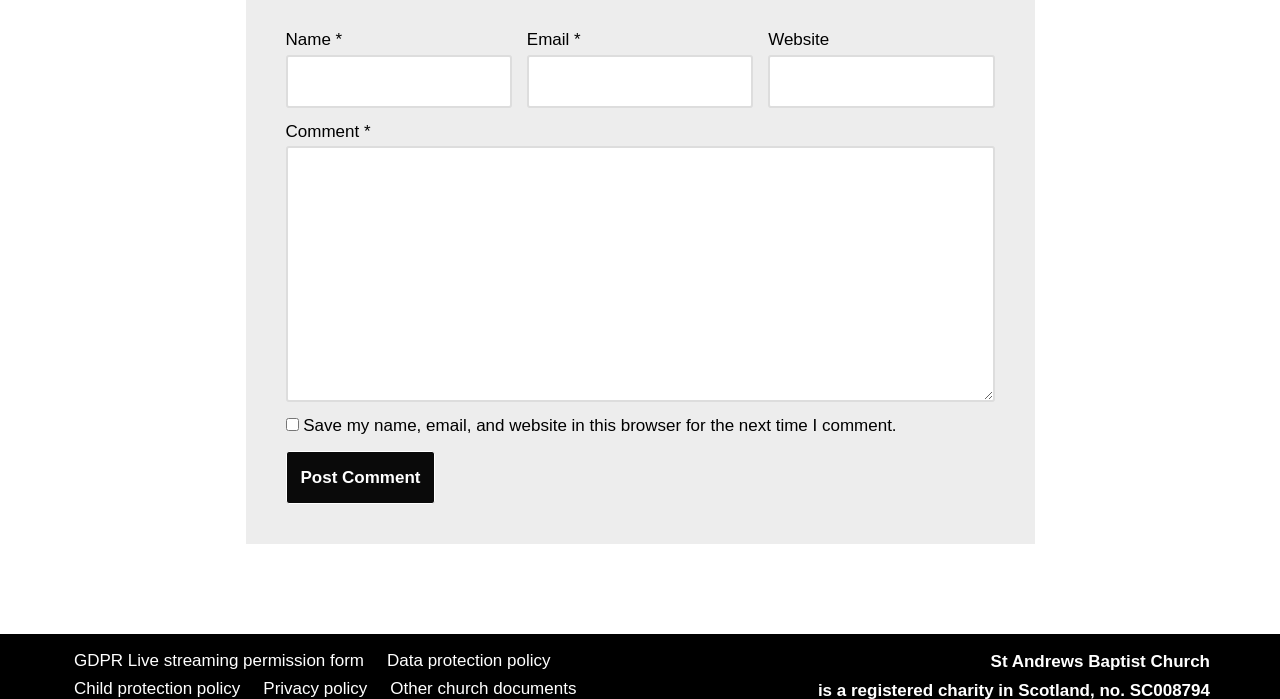What is the label of the required comment field?
Please provide a comprehensive answer to the question based on the webpage screenshot.

I found a text field with the label 'Comment *' which has a required attribute set to True. This indicates that the comment field is a required field.